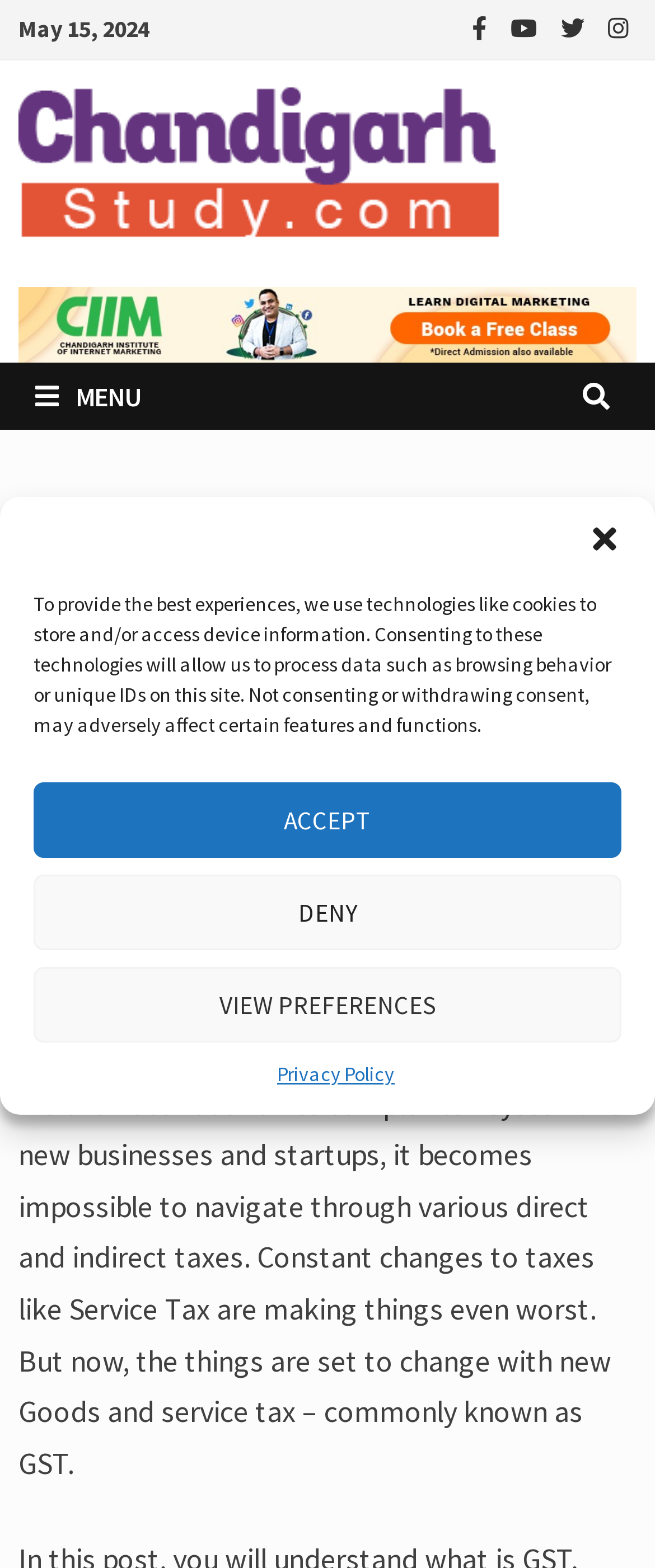Locate the bounding box coordinates of the element to click to perform the following action: 'Click the Top Best Coaching Academy Chandigarh link'. The coordinates should be given as four float values between 0 and 1, in the form of [left, top, right, bottom].

[0.029, 0.049, 0.772, 0.162]